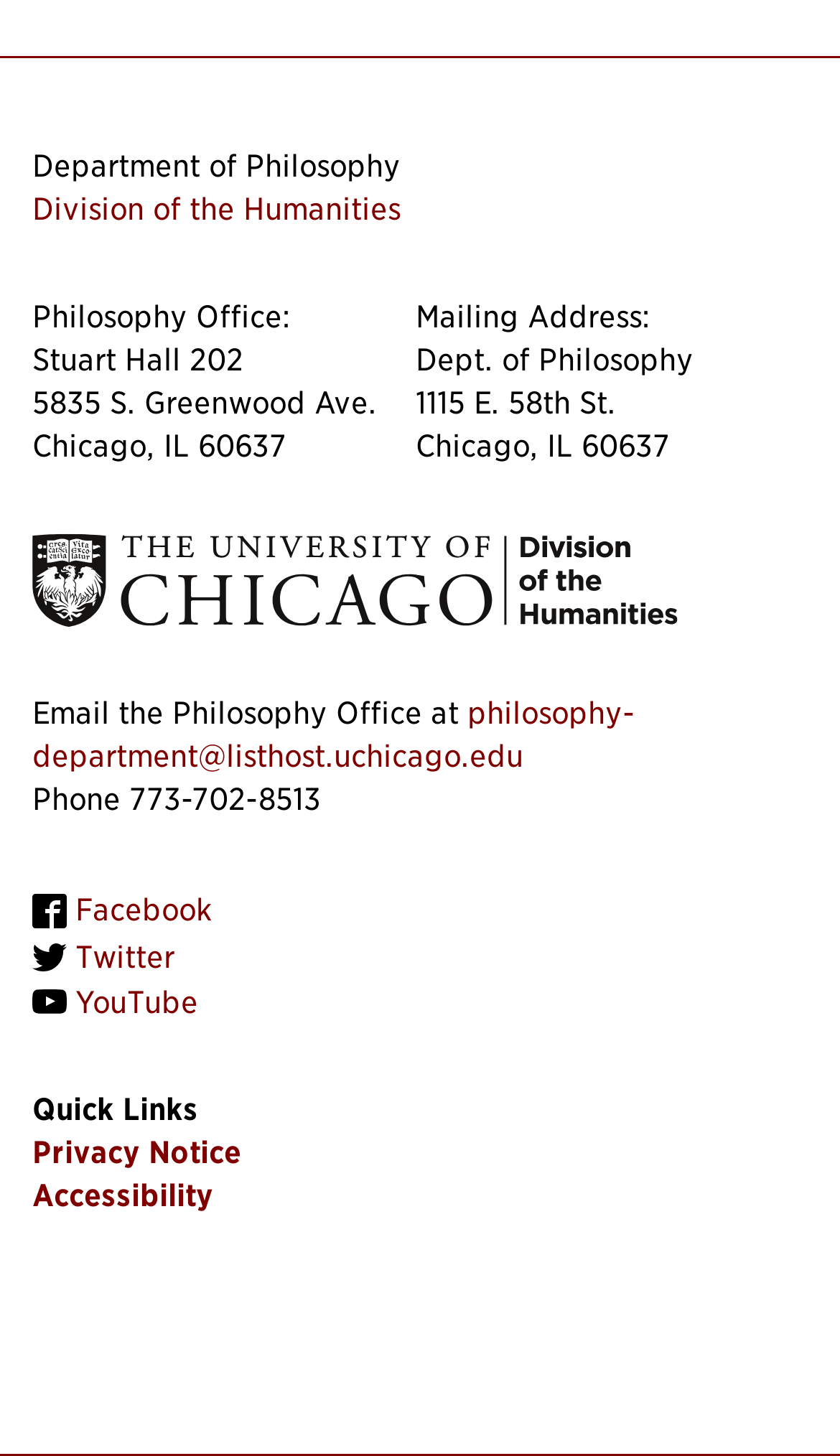Provide the bounding box for the UI element matching this description: "Division of the Humanities".

[0.038, 0.132, 0.477, 0.155]